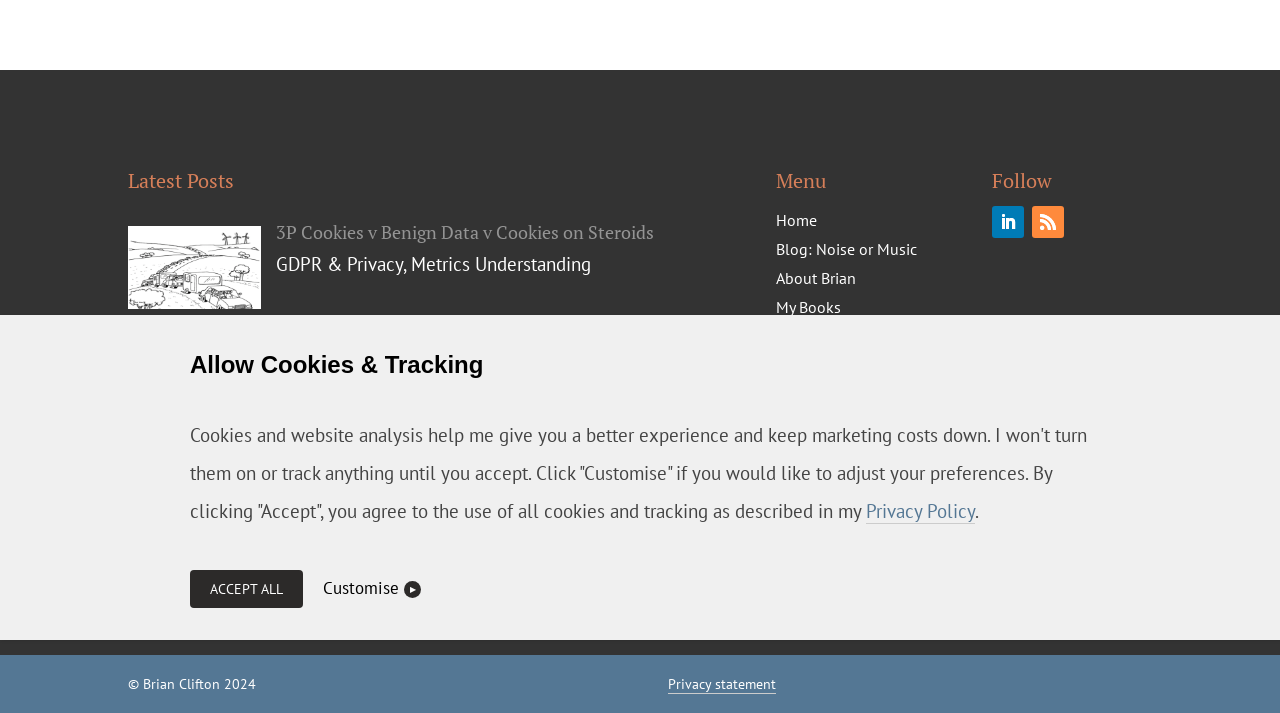Provide the bounding box coordinates of the HTML element described by the text: "Home". The coordinates should be in the format [left, top, right, bottom] with values between 0 and 1.

[0.606, 0.295, 0.638, 0.323]